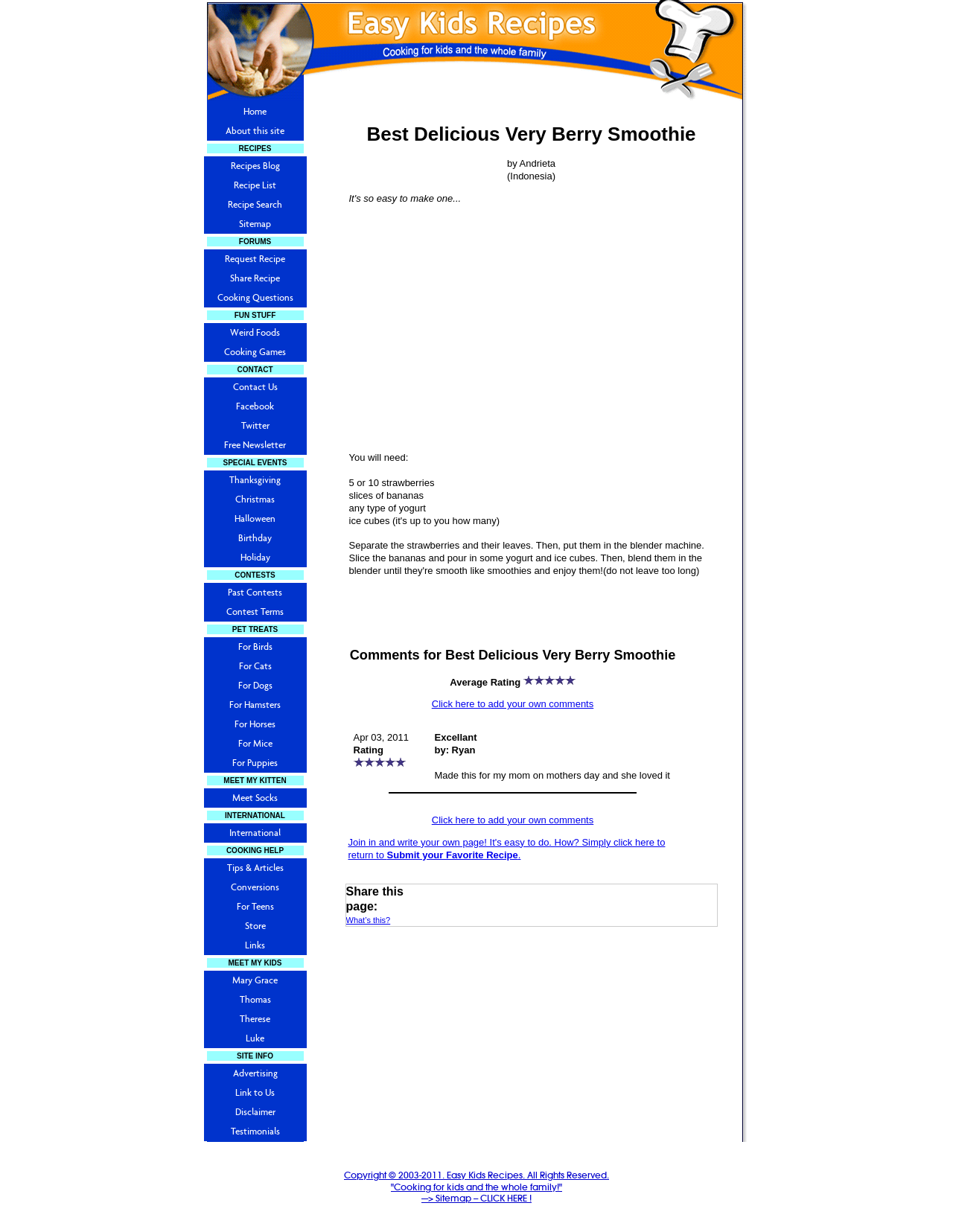Analyze the image and deliver a detailed answer to the question: What is the purpose of the link 'Click here to add your own comments'?

The link 'Click here to add your own comments' is provided to allow users to add their own comments to the recipe, as indicated by the text next to the link.